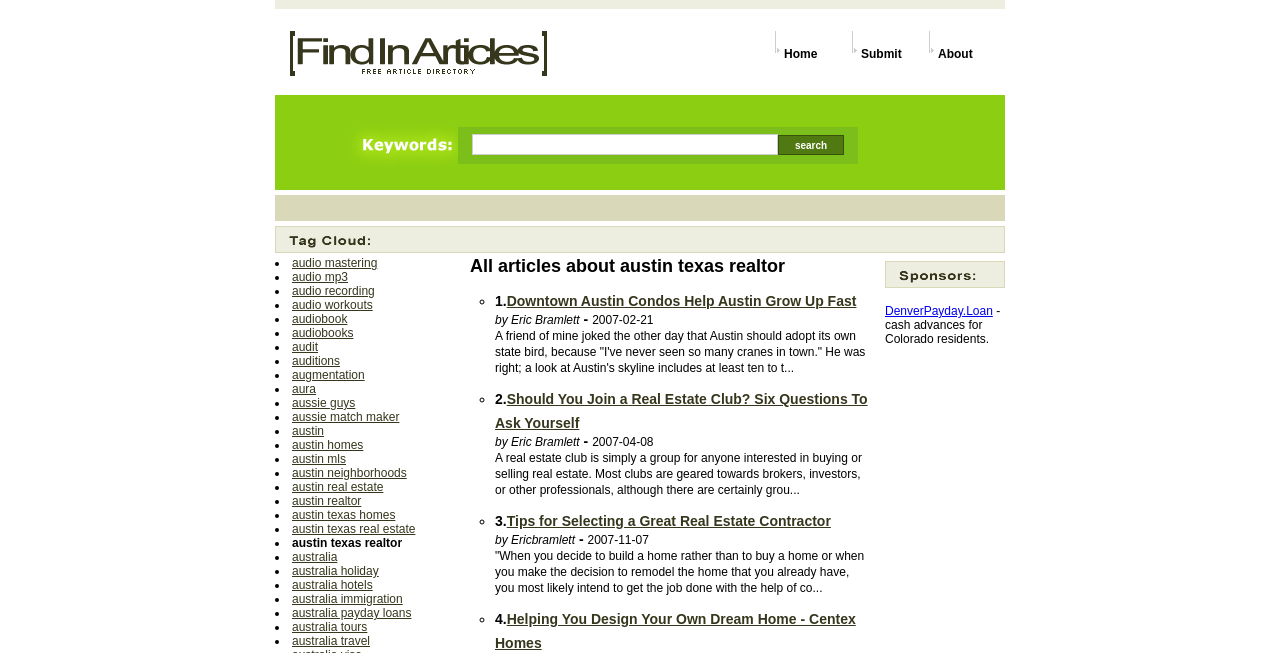For the following element description, predict the bounding box coordinates in the format (top-left x, top-left y, bottom-right x, bottom-right y). All values should be floating point numbers between 0 and 1. Description: austin texas real estate

[0.228, 0.799, 0.325, 0.821]